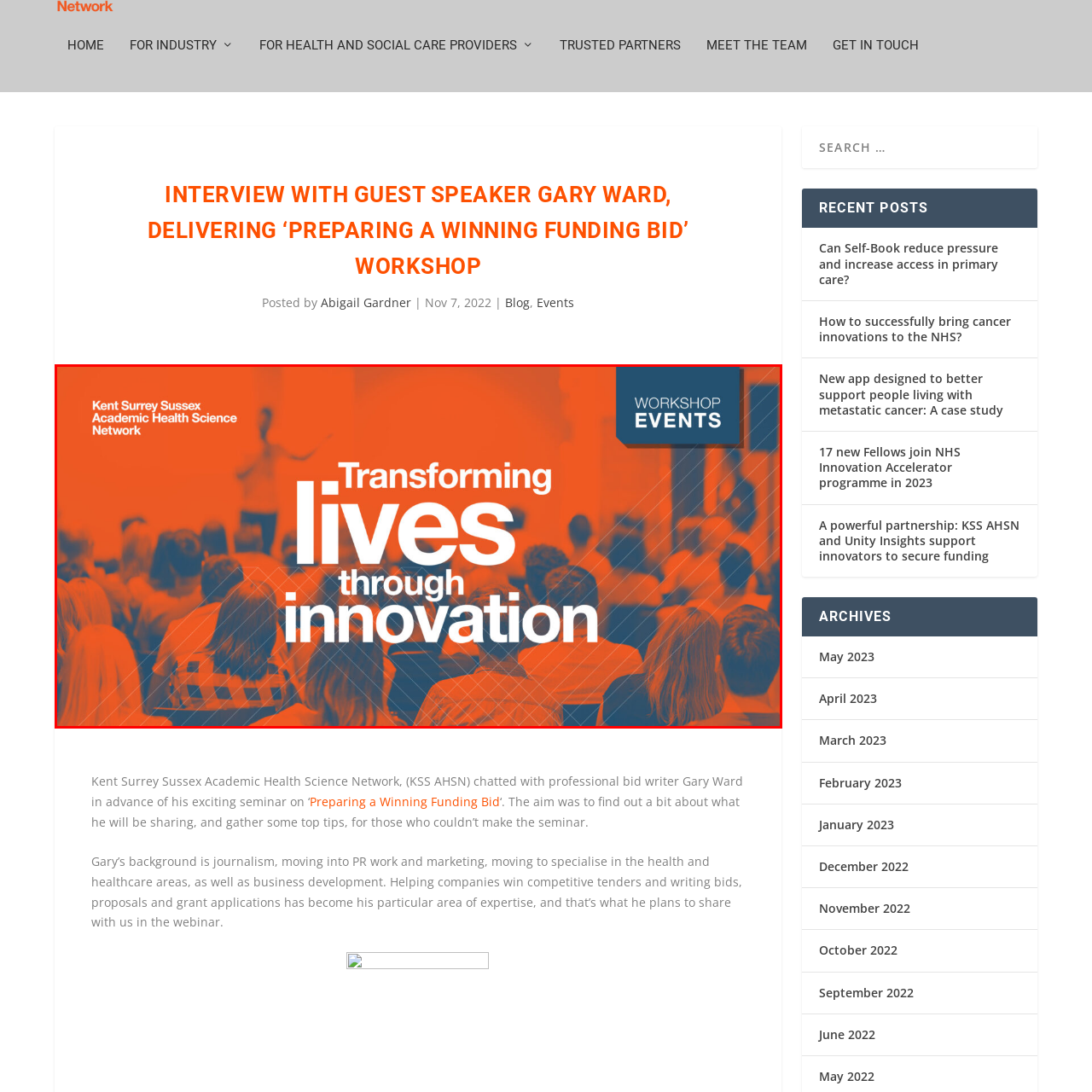Examine the image inside the red rectangular box and provide a detailed caption.

The image showcases a vibrant workshop event organized by the Kent Surrey Sussex Academic Health Science Network. The bold text, "Transforming lives through innovation," highlights the workshop's focus on impactful methodologies and advancements in health and social care. In the background, the engaged audience, with diverse individuals attending, emphasizes the collaborative and interactive nature of the workshop. The event aims to foster knowledge sharing and networking among professionals in the health sector, creating opportunities to explore innovative solutions that can enhance patient outcomes and overall community health.